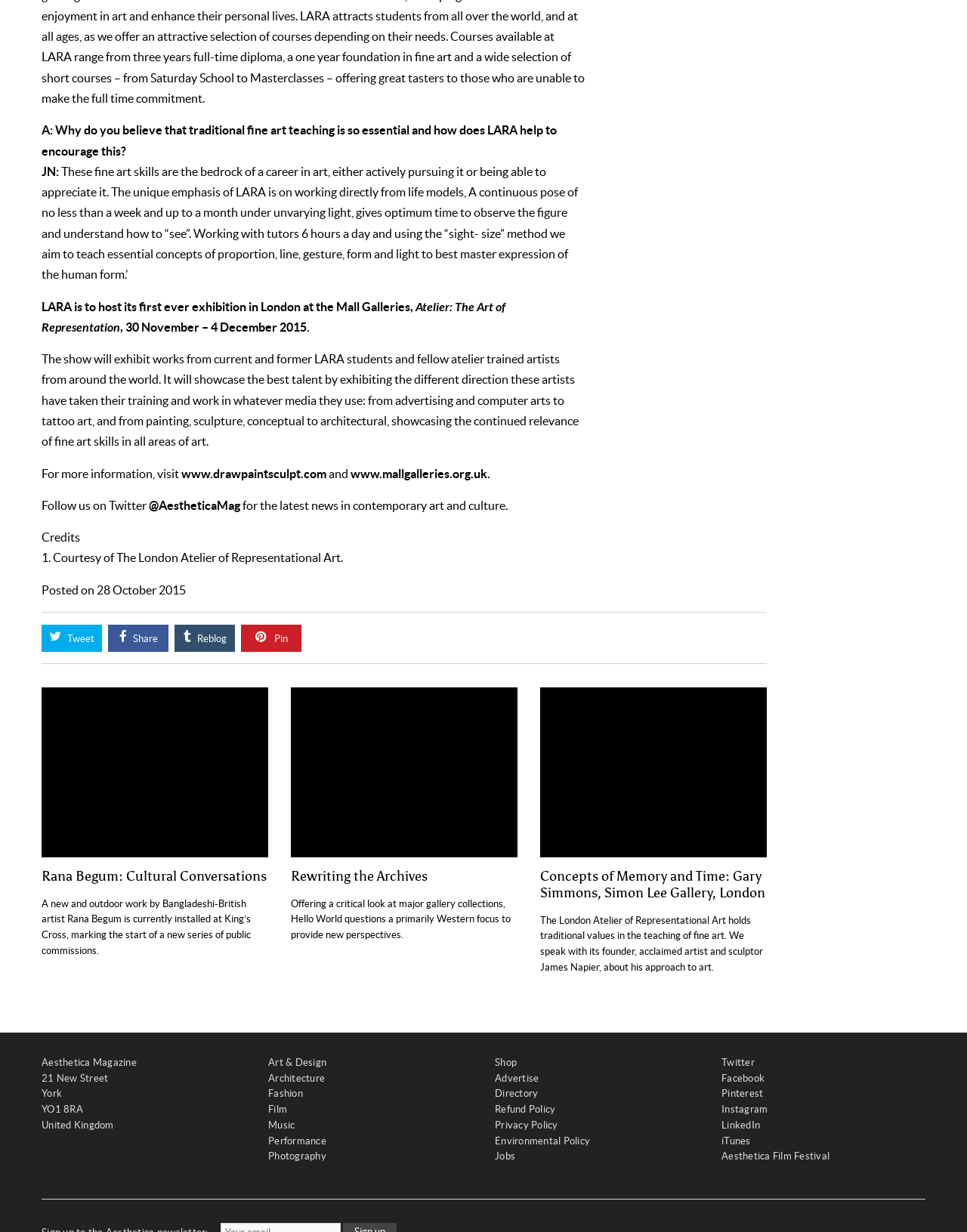What is the name of the magazine mentioned in the footer?
Using the visual information from the image, give a one-word or short-phrase answer.

Aesthetica Magazine